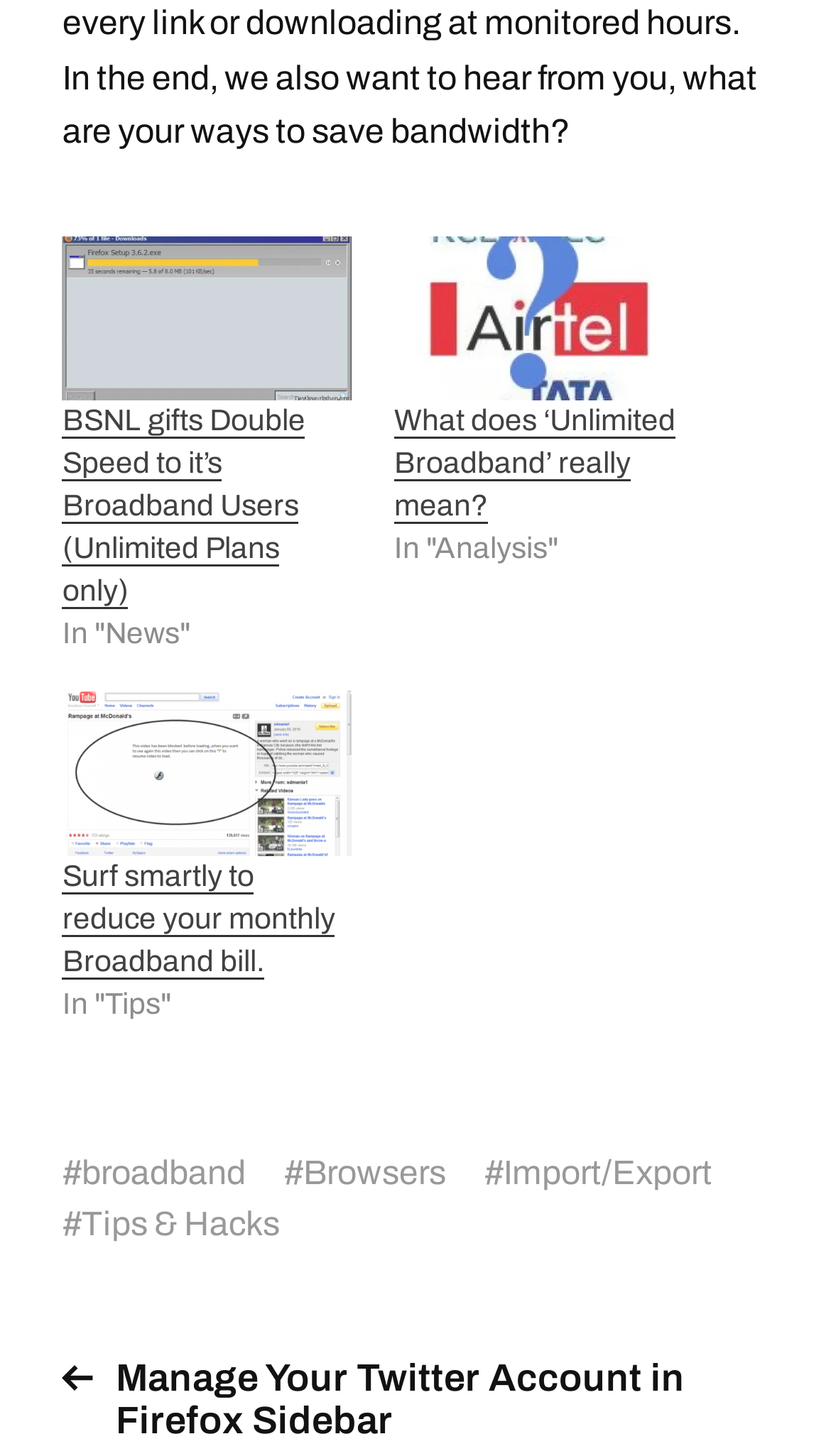Using the provided element description, identify the bounding box coordinates as (top-left x, top-left y, bottom-right x, bottom-right y). Ensure all values are between 0 and 1. Description: broadband

[0.098, 0.793, 0.296, 0.819]